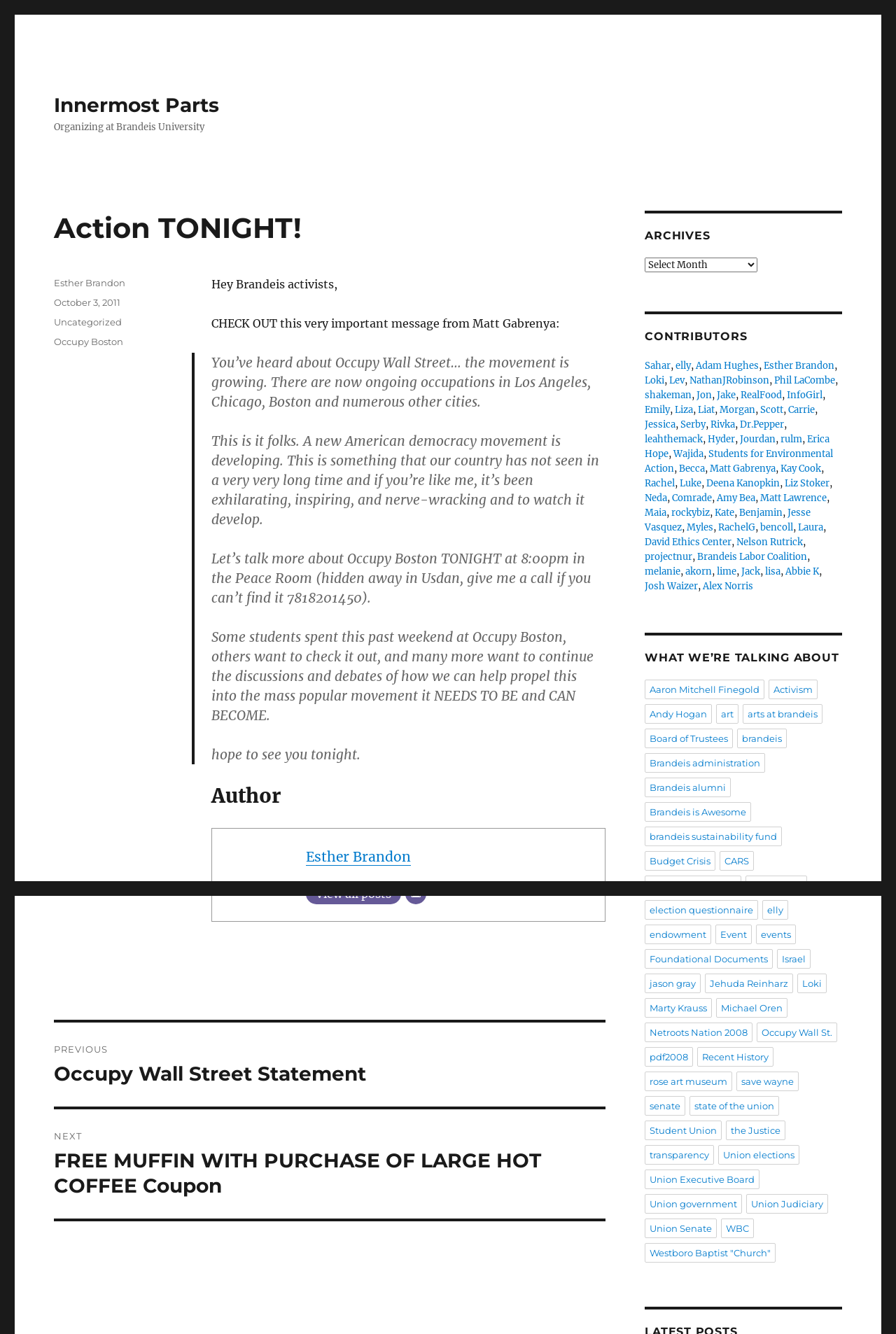From the element description Matt Lawrence, predict the bounding box coordinates of the UI element. The coordinates must be specified in the format (top-left x, top-left y, bottom-right x, bottom-right y) and should be within the 0 to 1 range.

[0.849, 0.369, 0.923, 0.378]